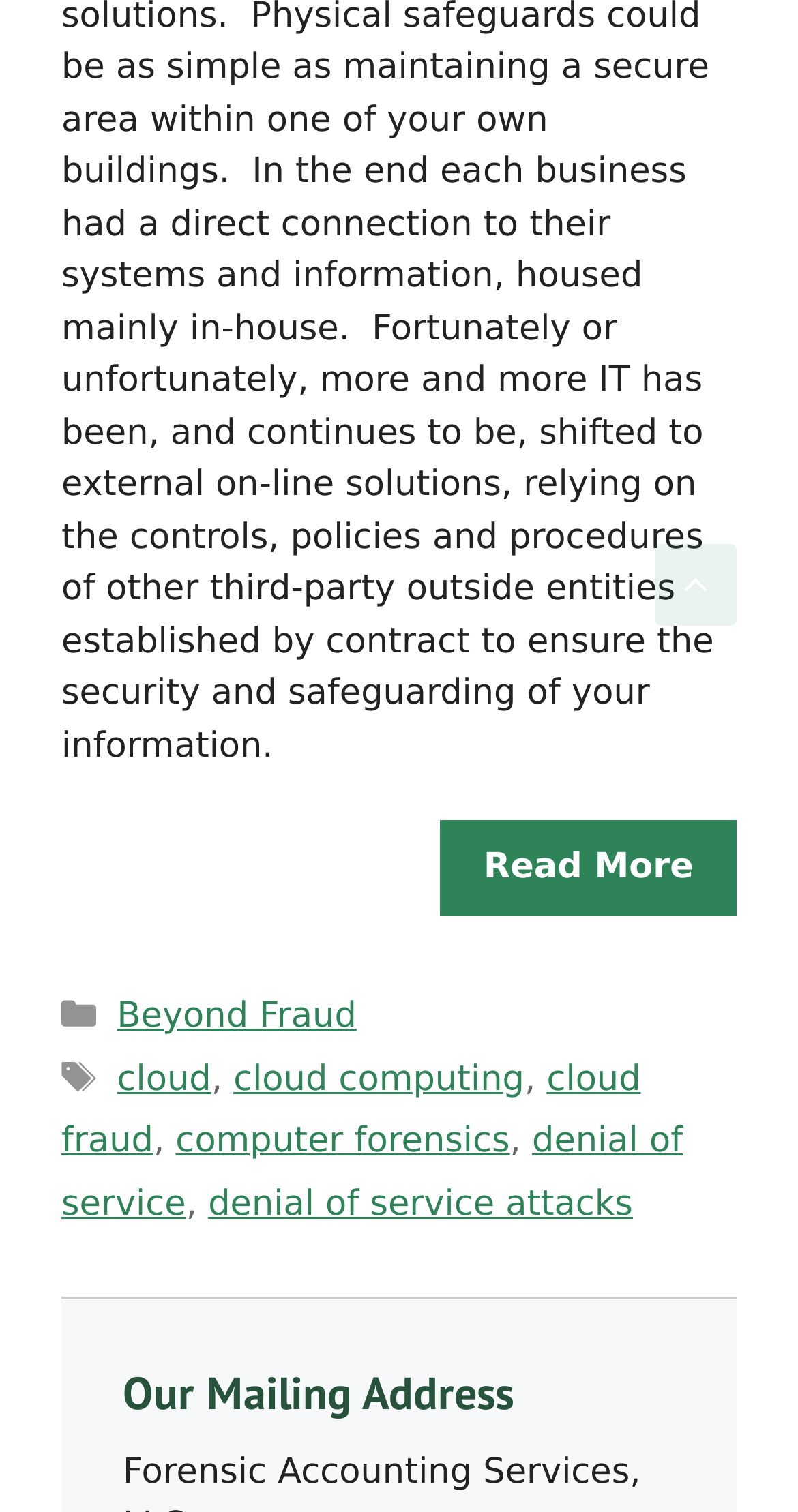With reference to the screenshot, provide a detailed response to the question below:
What is the purpose of the link at the bottom?

The link 'Scroll back to top' is present at the bottom of the webpage, which suggests that its purpose is to allow users to scroll back to the top of the webpage.